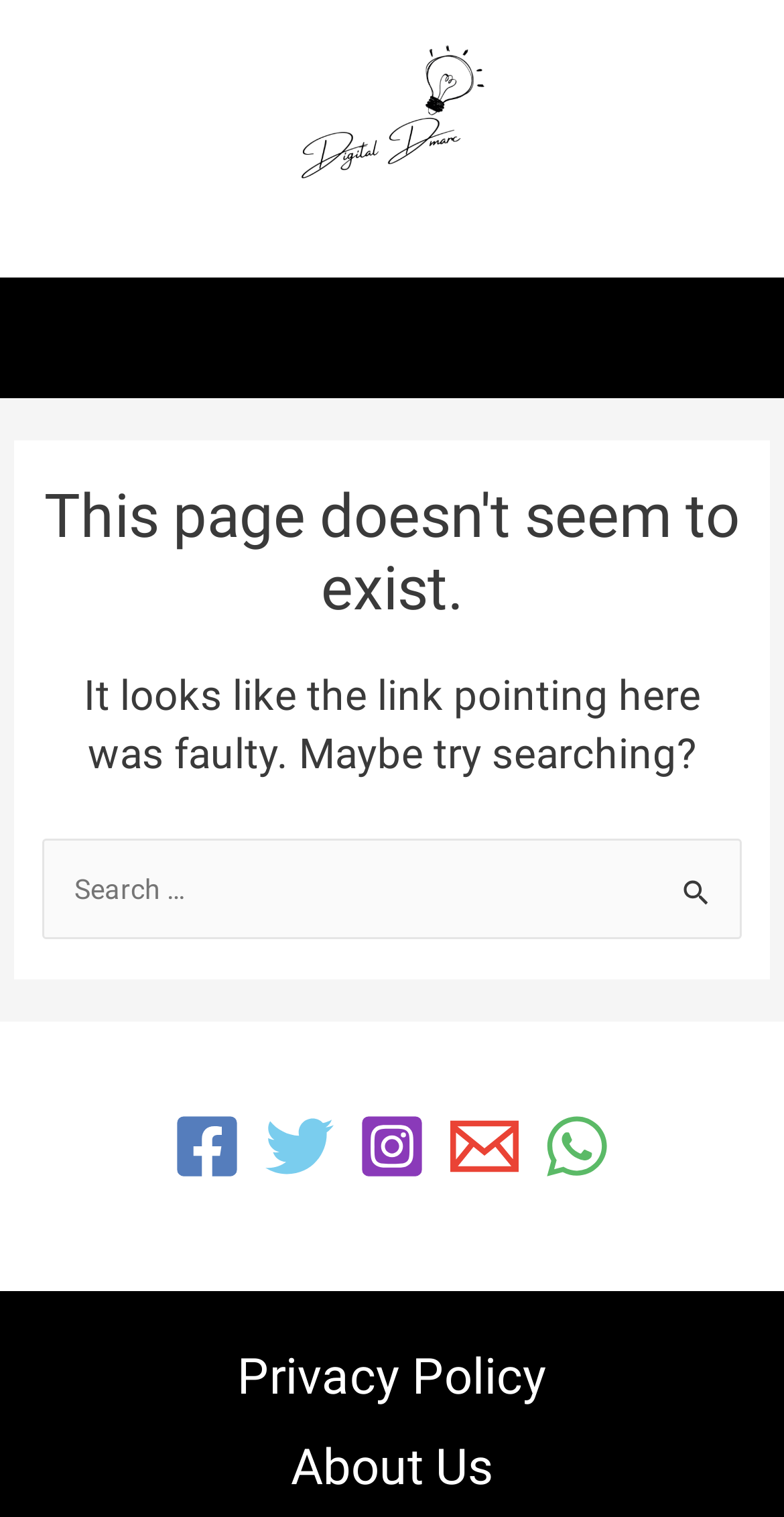Please locate the bounding box coordinates of the element's region that needs to be clicked to follow the instruction: "Search for something". The bounding box coordinates should be provided as four float numbers between 0 and 1, i.e., [left, top, right, bottom].

[0.054, 0.552, 0.946, 0.619]